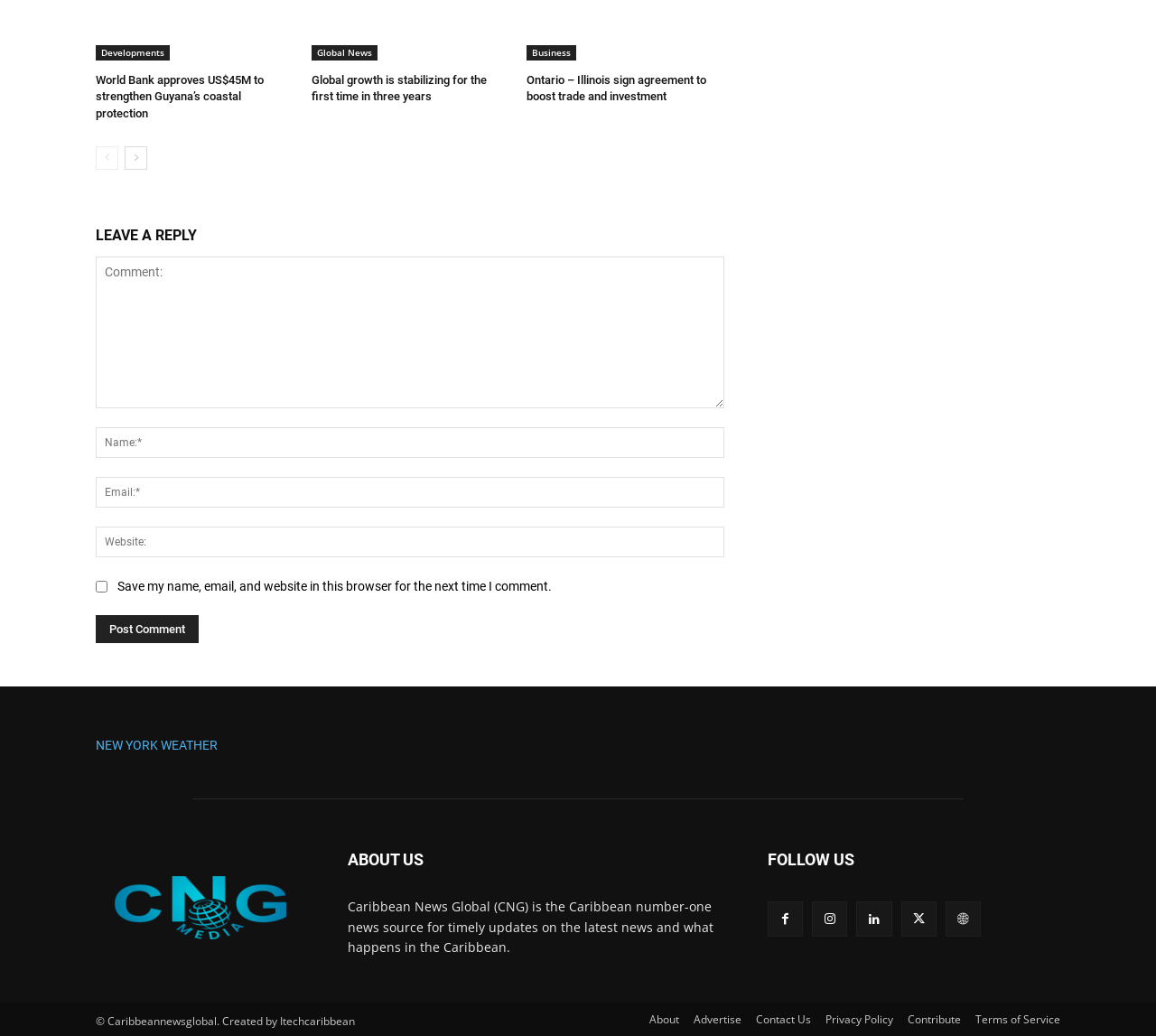Identify the bounding box coordinates of the region that needs to be clicked to carry out this instruction: "Click on the 'Post Comment' button". Provide these coordinates as four float numbers ranging from 0 to 1, i.e., [left, top, right, bottom].

[0.083, 0.592, 0.172, 0.619]